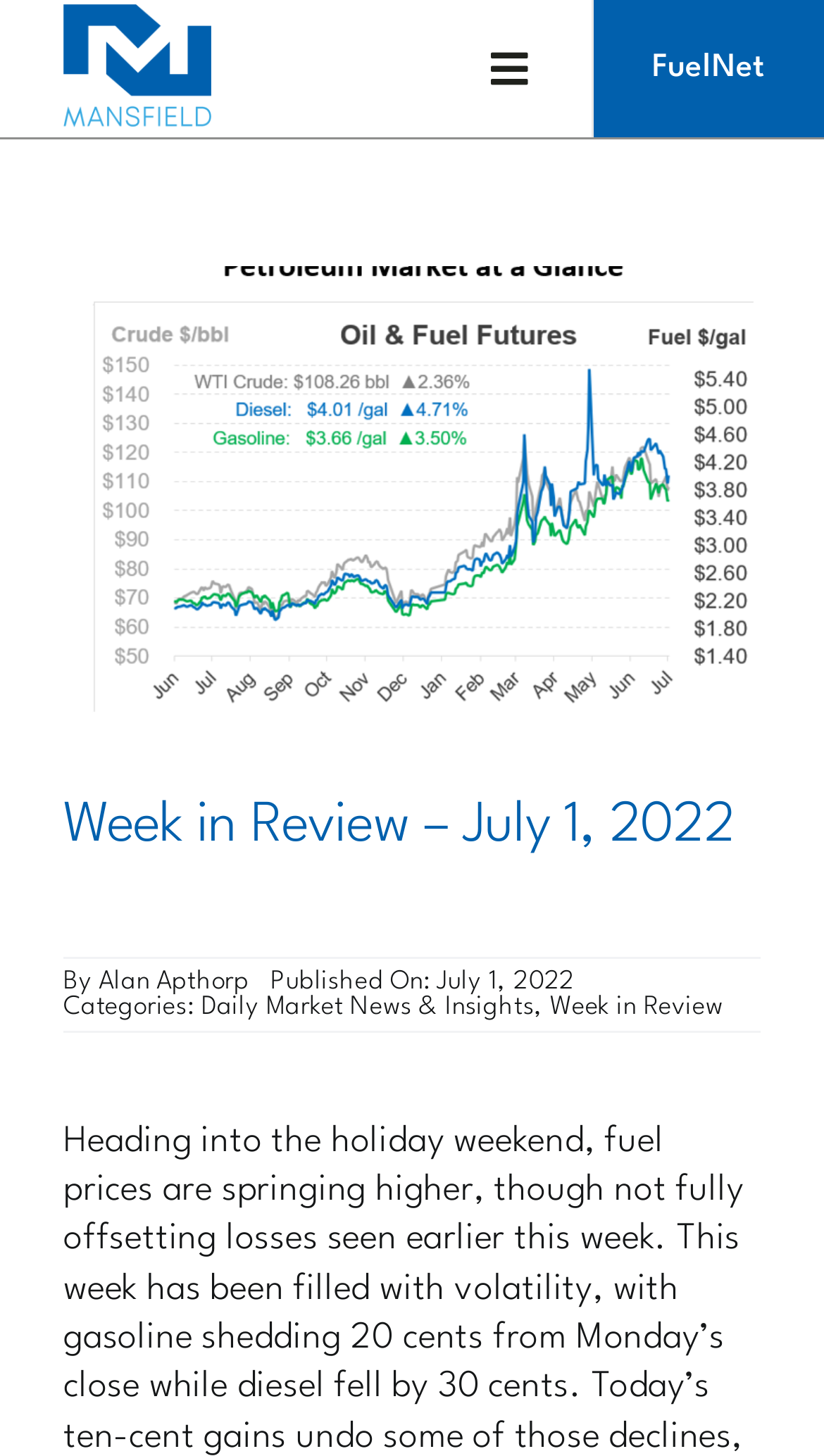What type of image is displayed on this webpage?
Analyze the image and provide a thorough answer to the question.

I found the image description by looking at the link with the text 'MOC 200×177', which suggests that it is an image related to the Mansfield Energy Corporation (MOC).